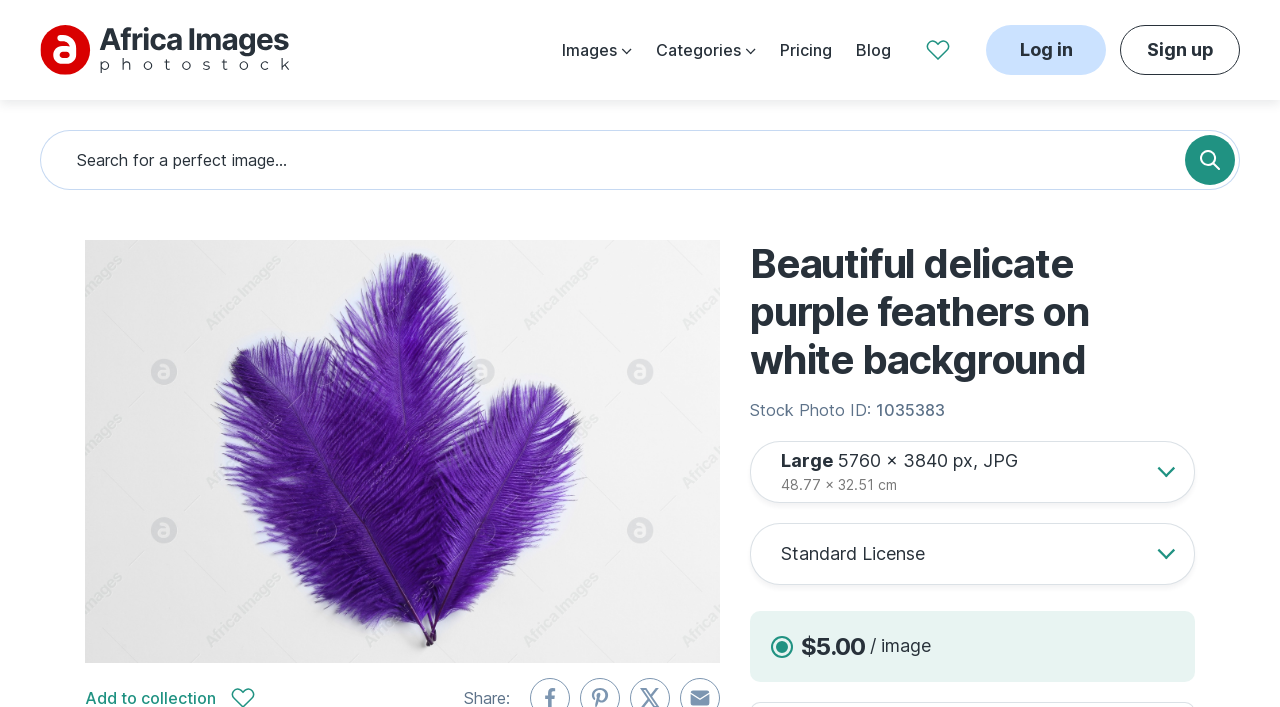What is the price of the image?
Answer the question with a detailed and thorough explanation.

The price of the image can be found in the pricing section of the webpage, where it is written as '$5.00 per image'.